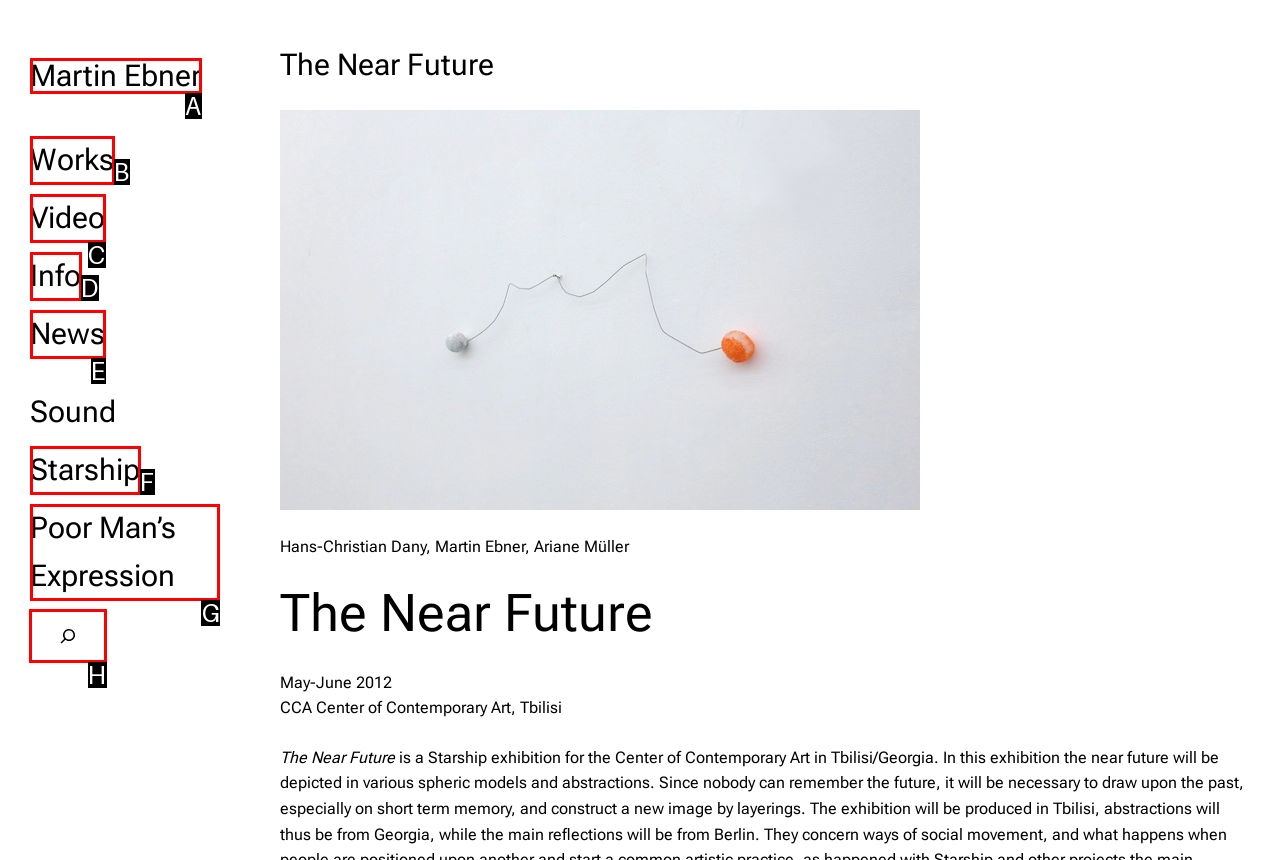Tell me the correct option to click for this task: search for something
Write down the option's letter from the given choices.

H